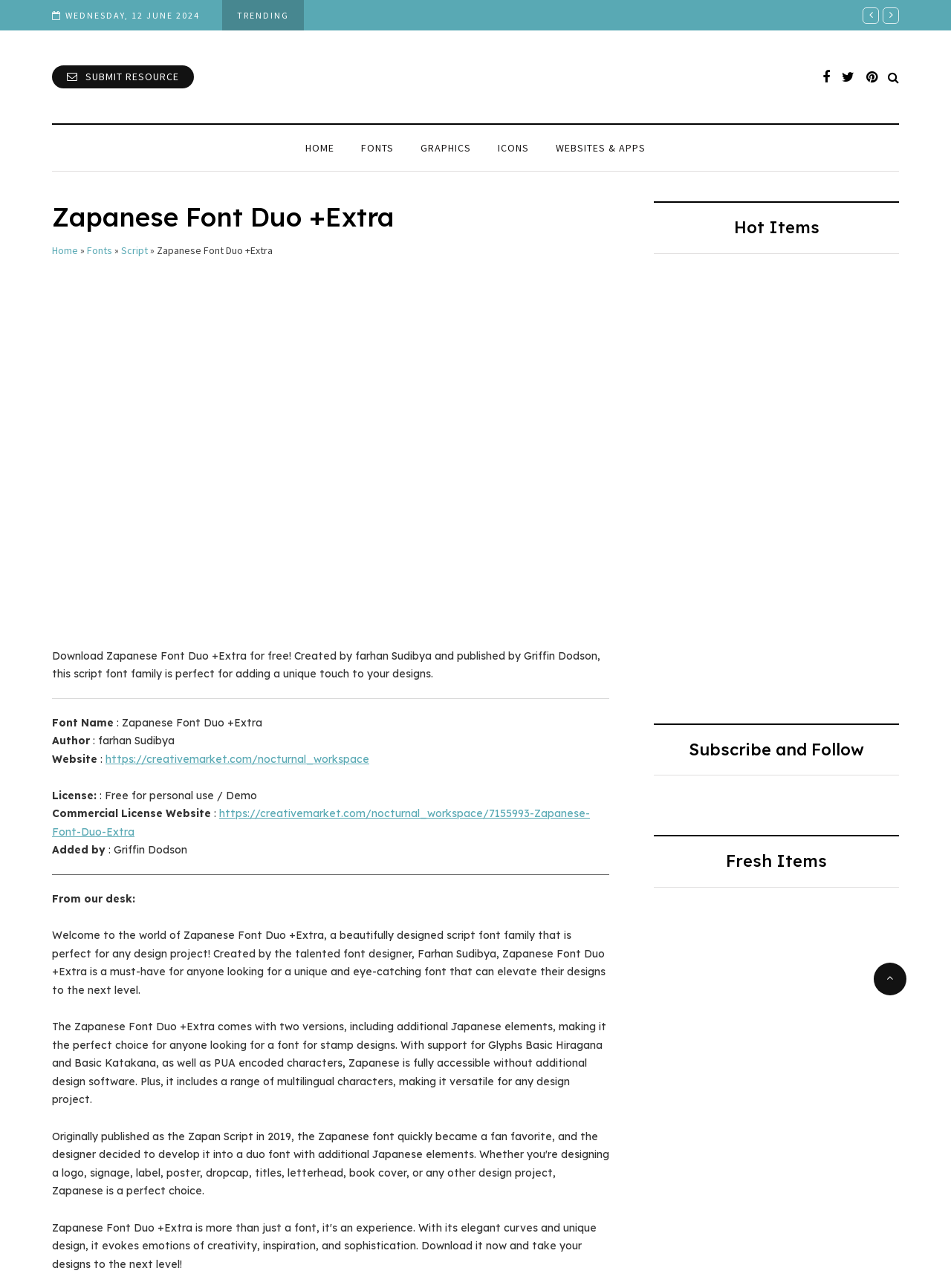Provide a brief response in the form of a single word or phrase:
What is the name of the font family?

Zapanese Font Duo +Extra